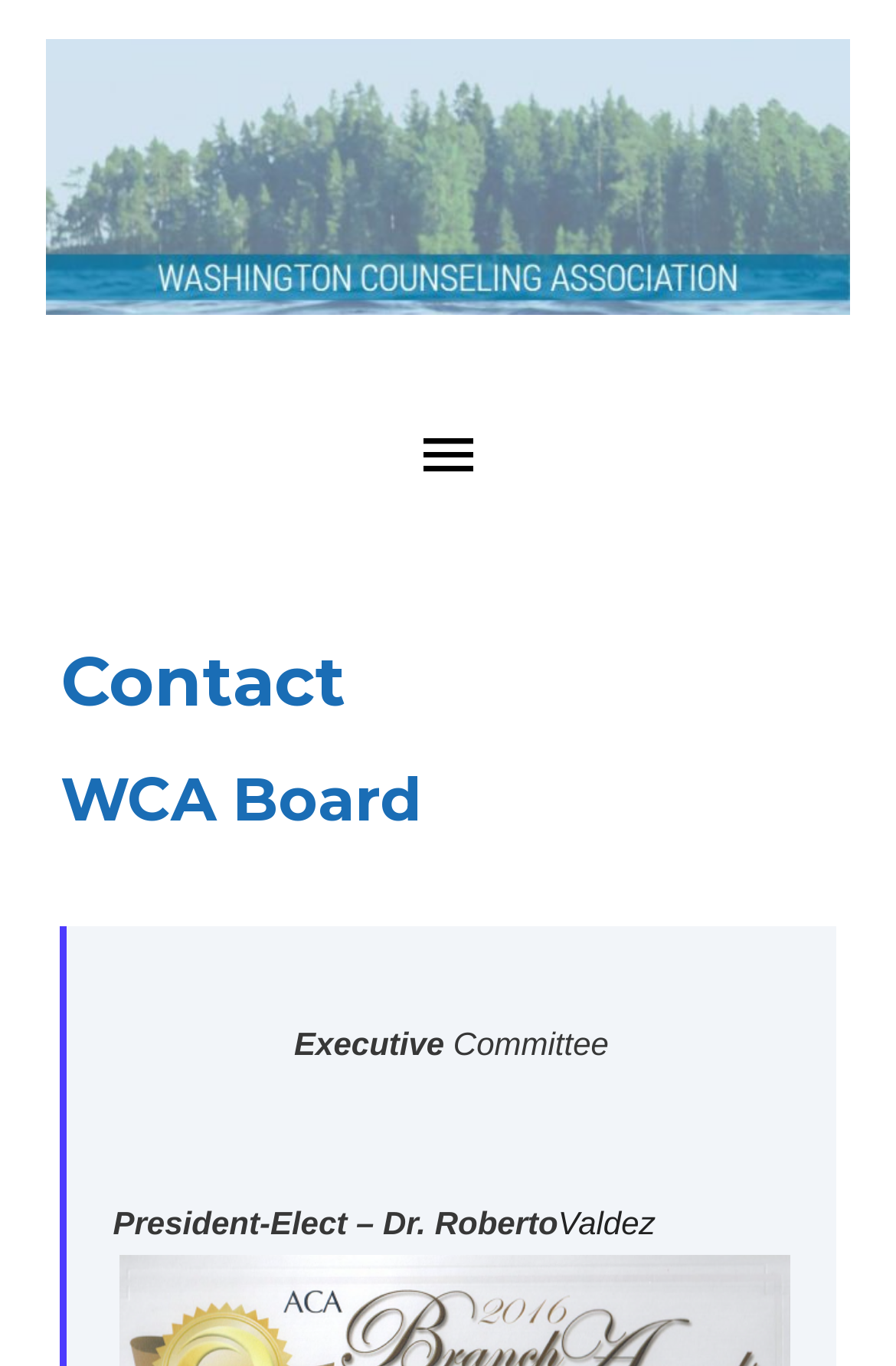How many text elements are in the header?
Please provide a single word or phrase answer based on the image.

2